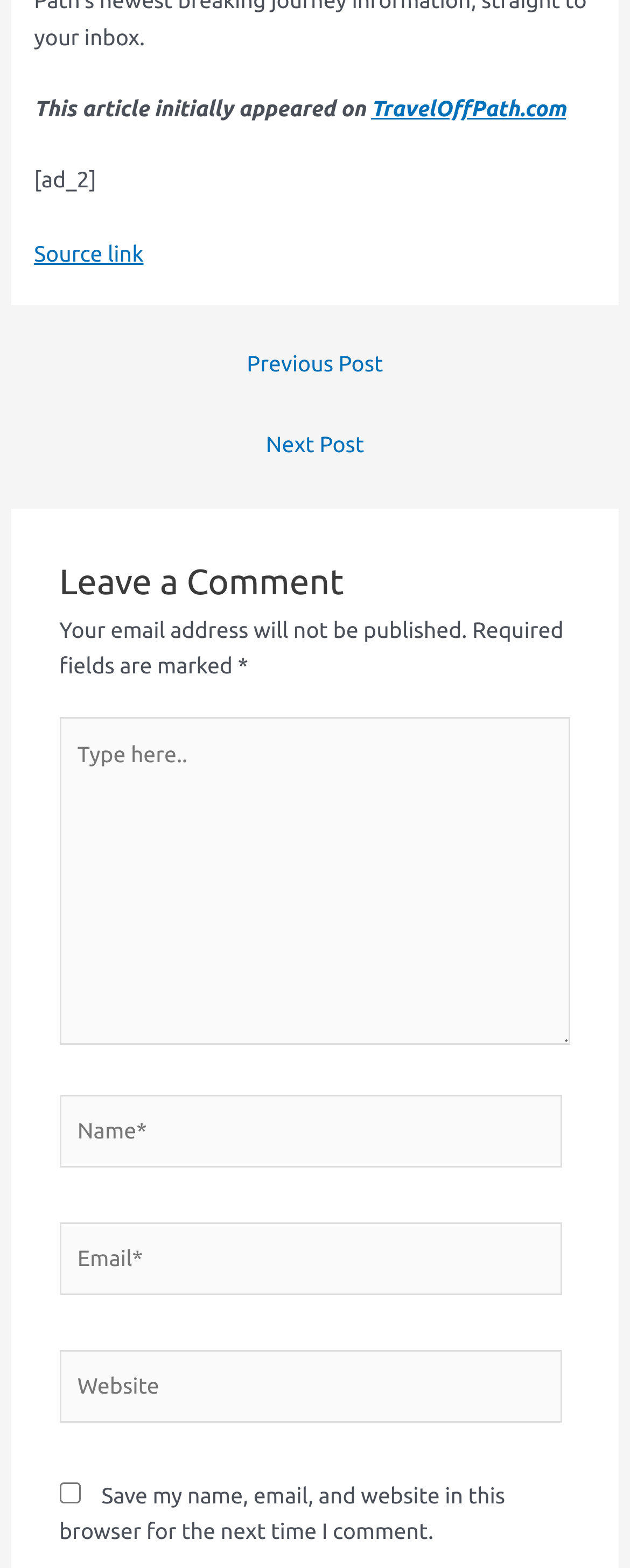Determine the bounding box coordinates for the area you should click to complete the following instruction: "Click on the 'Next Post' link".

[0.043, 0.269, 0.957, 0.301]